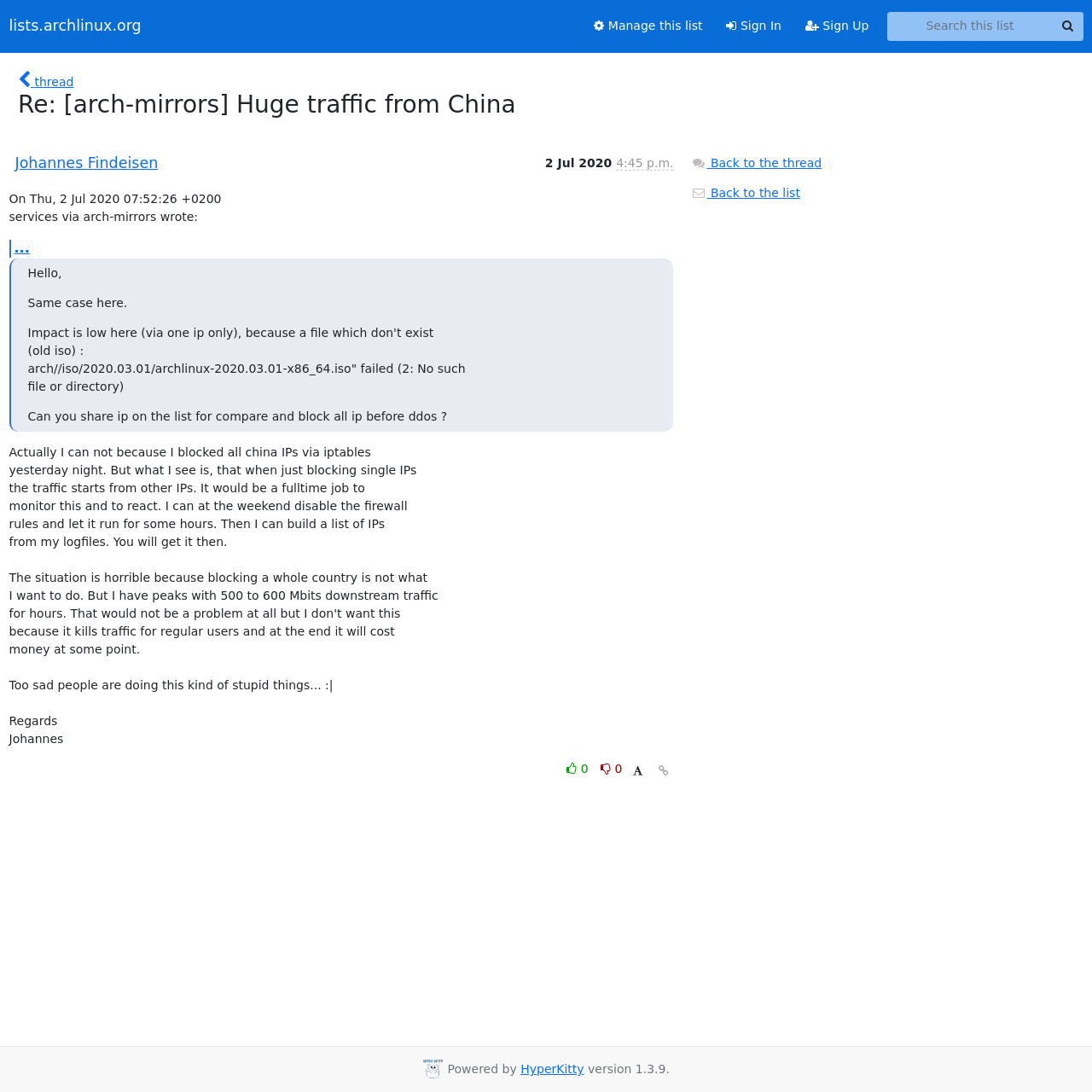Show the bounding box coordinates for the element that needs to be clicked to execute the following instruction: "Search this list". Provide the coordinates in the form of four float numbers between 0 and 1, i.e., [left, top, right, bottom].

[0.812, 0.011, 0.964, 0.037]